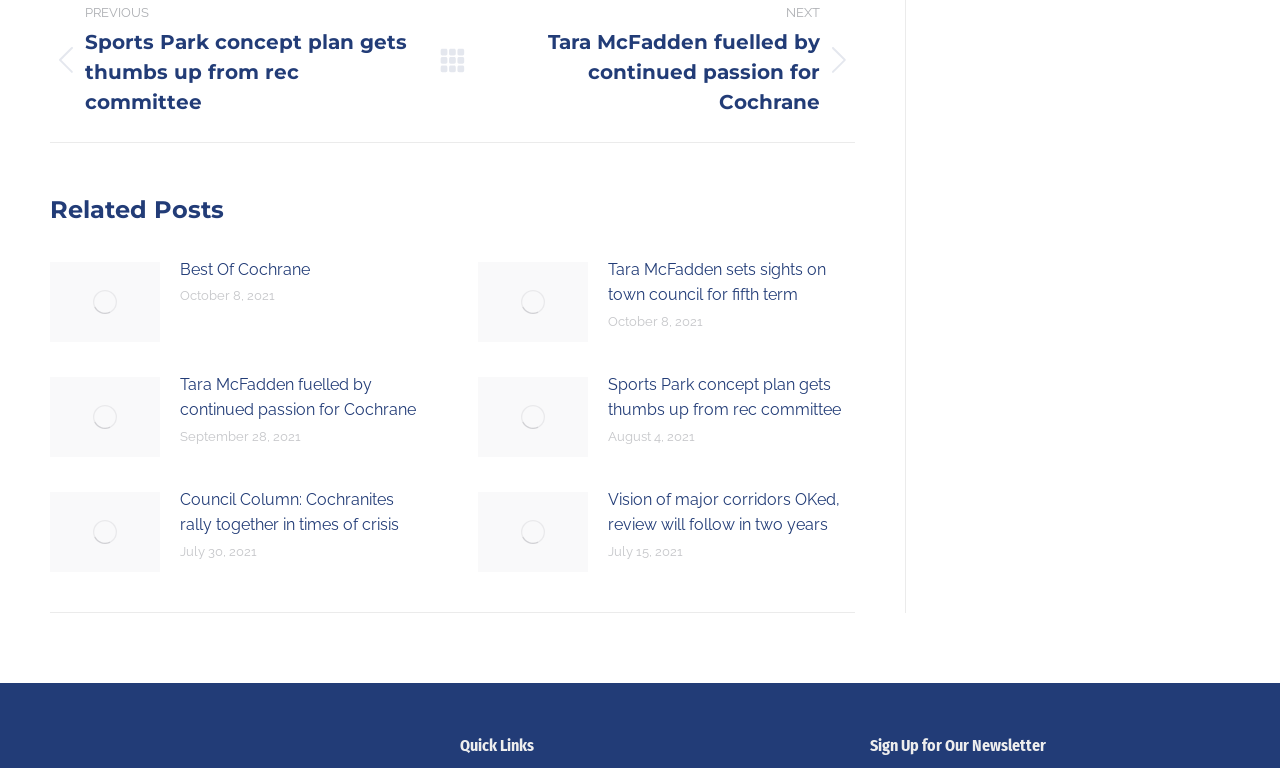Please identify the bounding box coordinates of the area that needs to be clicked to fulfill the following instruction: "Click on the 'Previous post: Sports Park concept plan gets thumbs up from rec committee' link."

[0.039, 0.005, 0.32, 0.152]